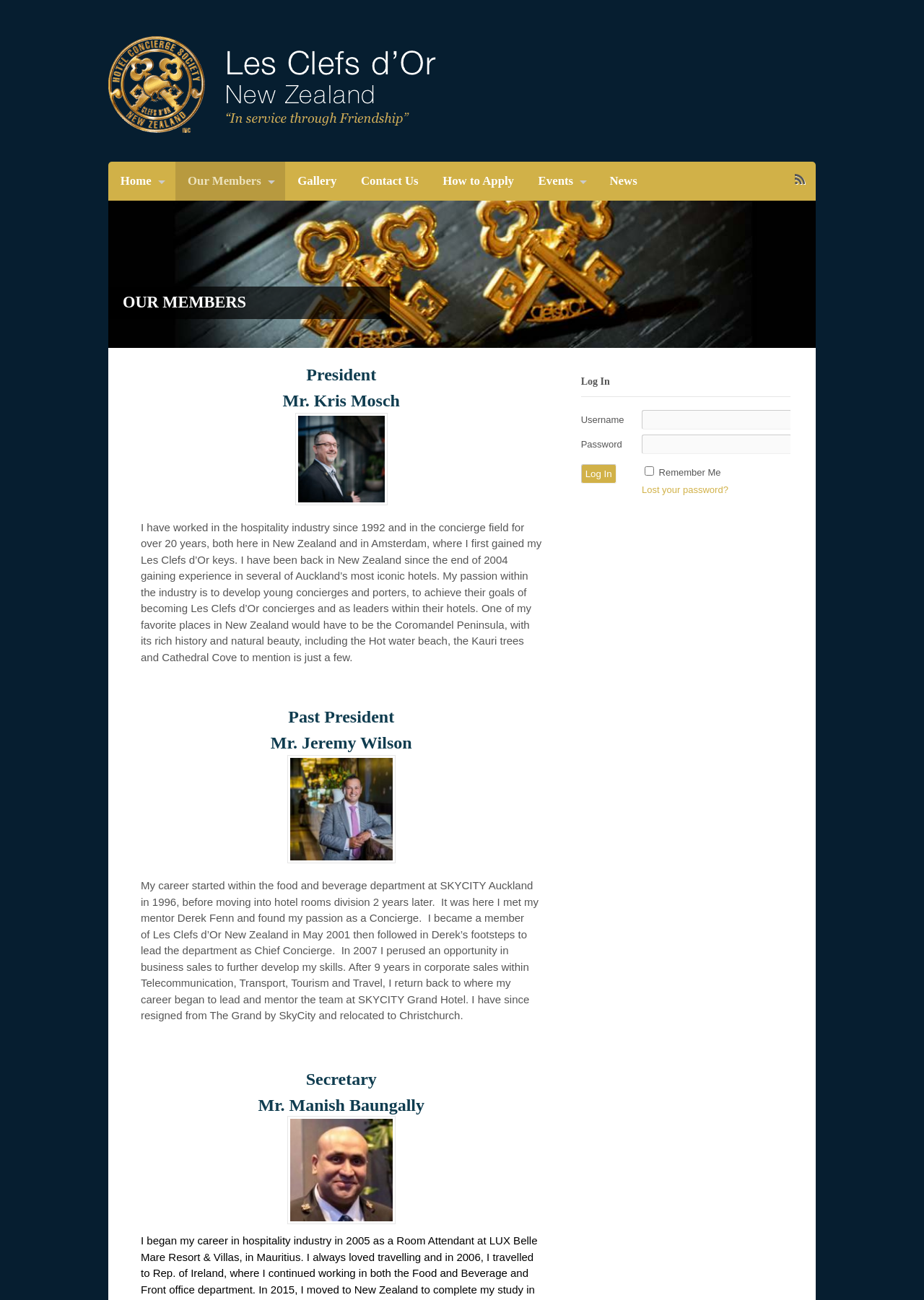Find the bounding box coordinates of the clickable area that will achieve the following instruction: "Click the 'Lost your password?' link".

[0.694, 0.373, 0.788, 0.381]